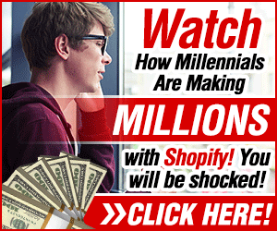Please answer the following question using a single word or phrase: 
What is the background of the image?

Modern workspace